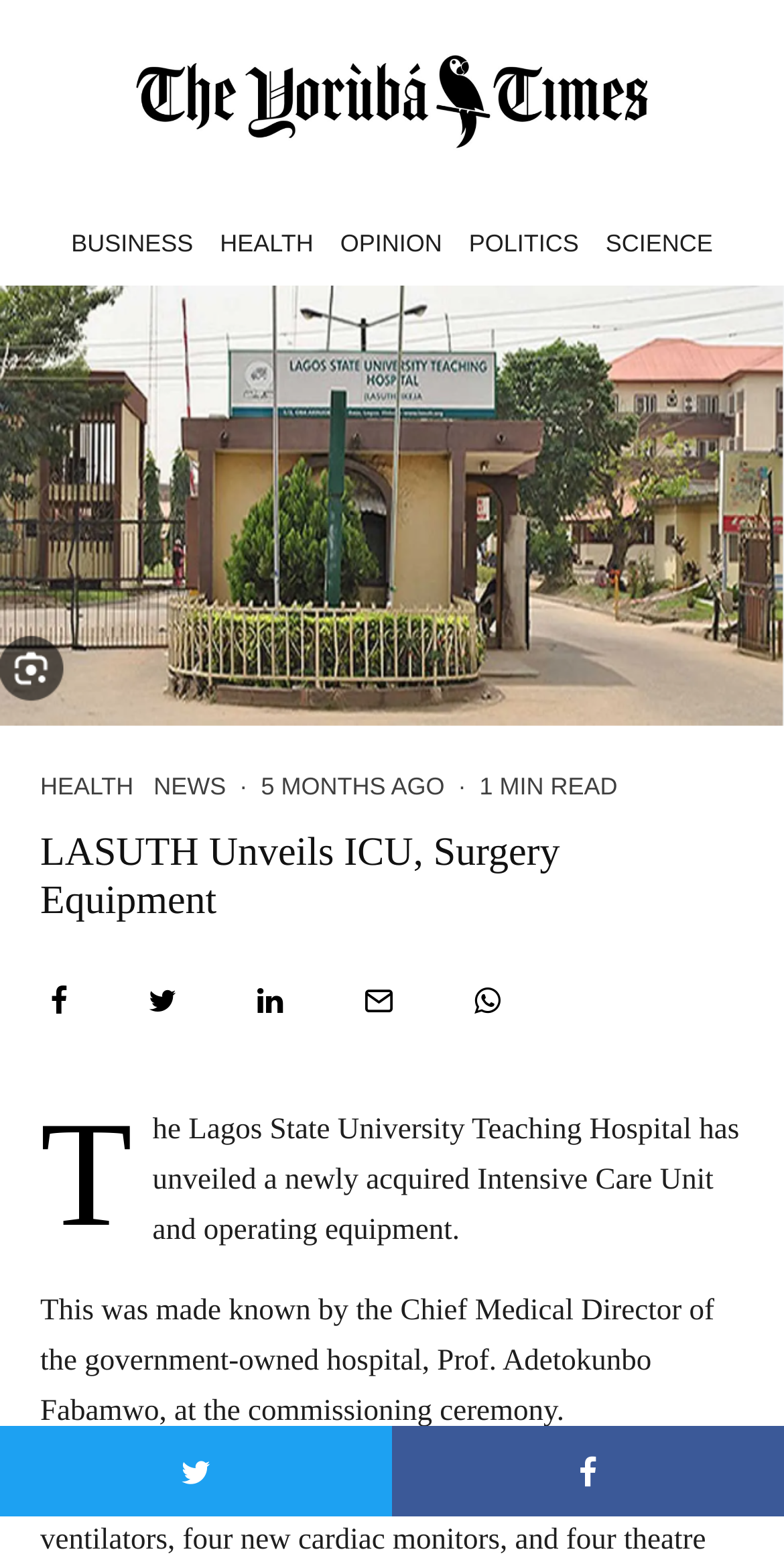Determine the main text heading of the webpage and provide its content.

LASUTH Unveils ICU, Surgery Equipment